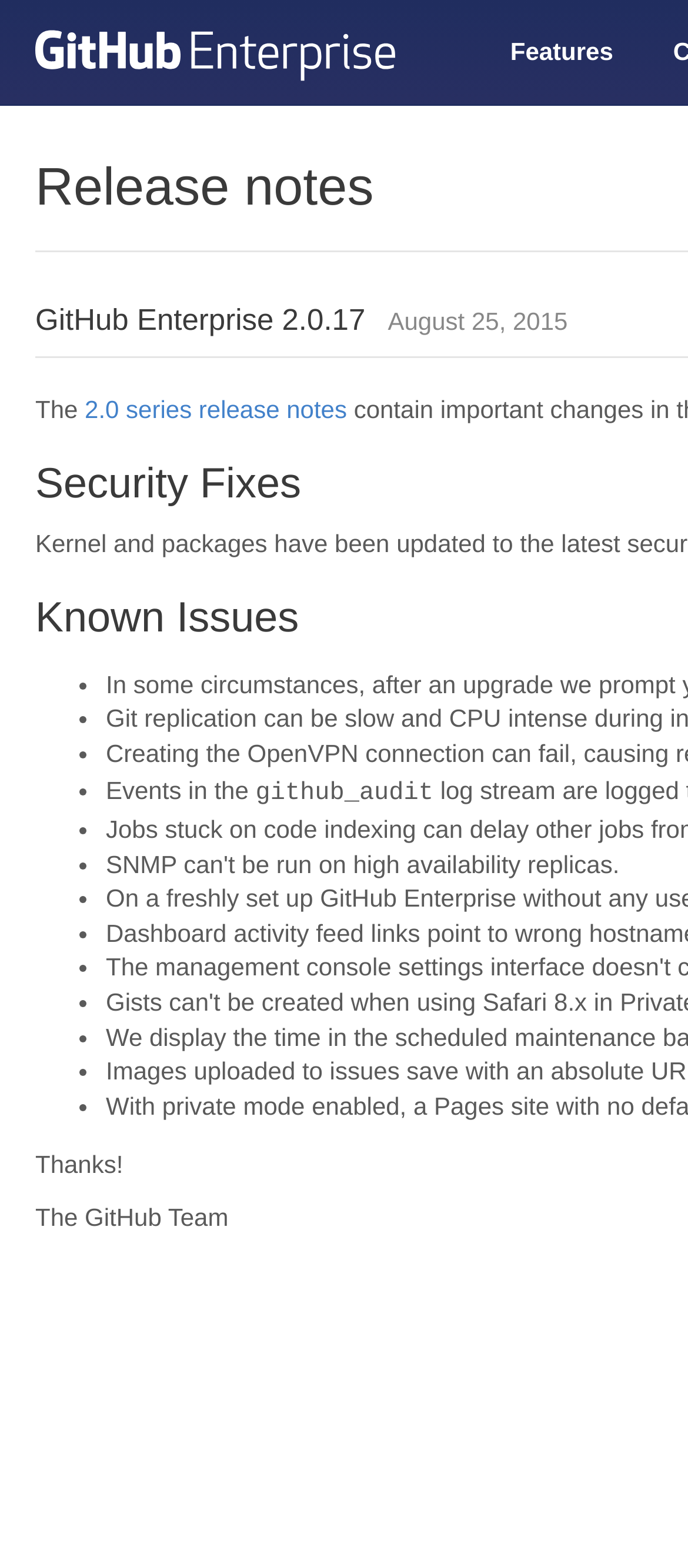Answer the following query concisely with a single word or phrase:
How many features are listed?

9